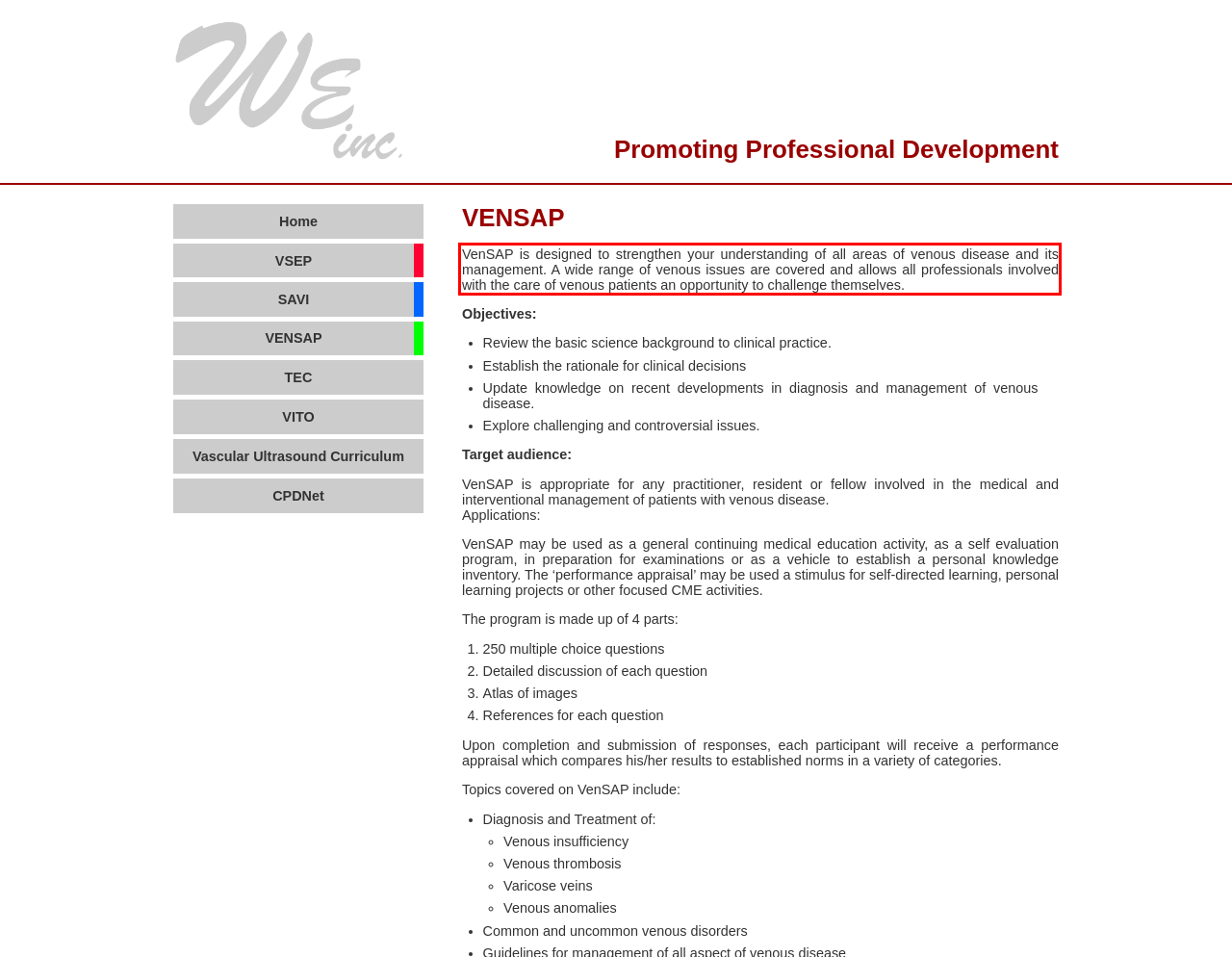You are presented with a screenshot containing a red rectangle. Extract the text found inside this red bounding box.

VenSAP is designed to strengthen your understanding of all areas of venous disease and its management. A wide range of venous issues are covered and allows all professionals involved with the care of venous patients an opportunity to challenge themselves.